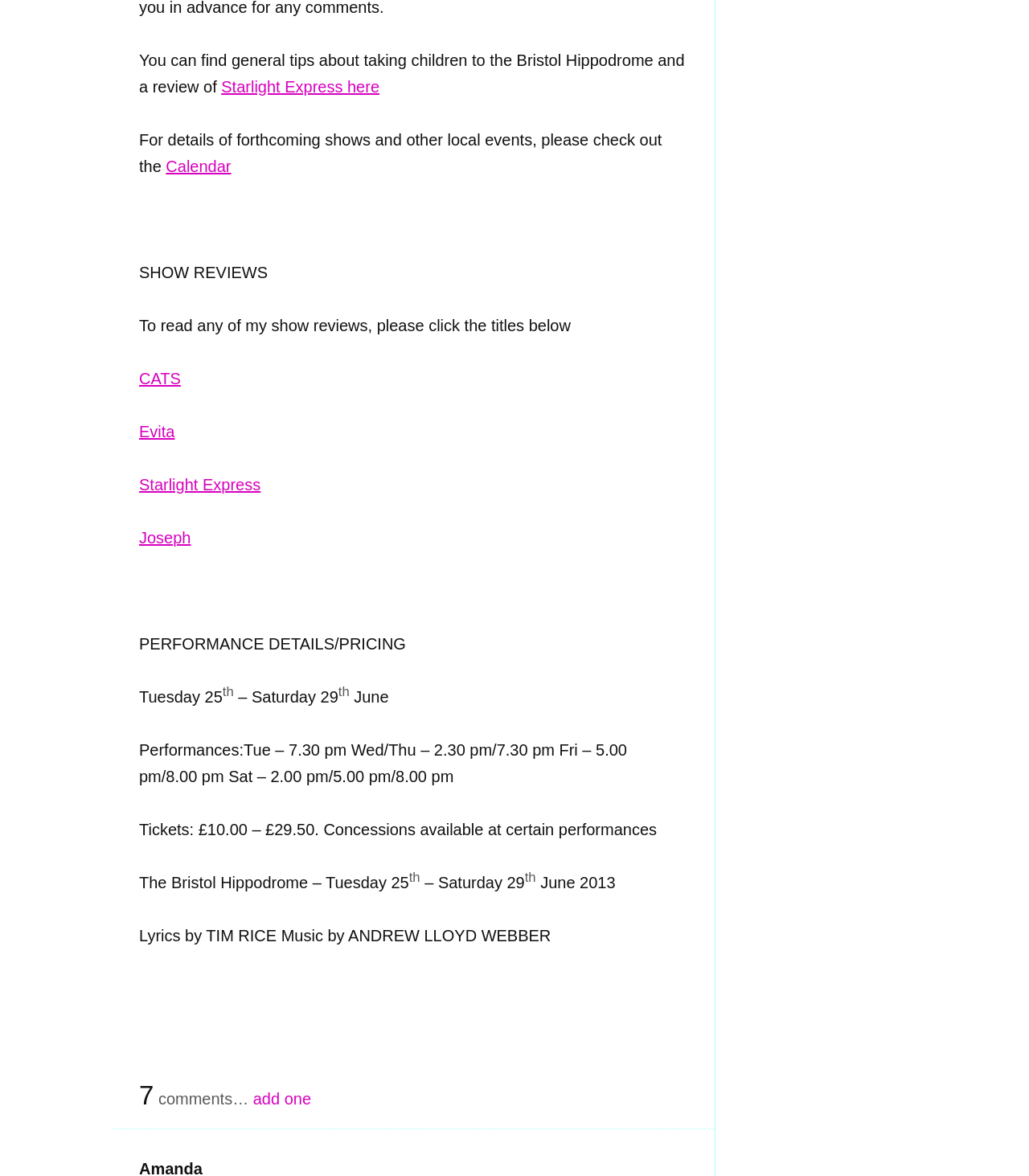What is the title of the show being reviewed?
Examine the webpage screenshot and provide an in-depth answer to the question.

The question asks for the title of the show being reviewed, which can be found in the list of links 'CATS', 'Evita', 'Starlight Express', 'Joseph' under the 'SHOW REVIEWS' heading.